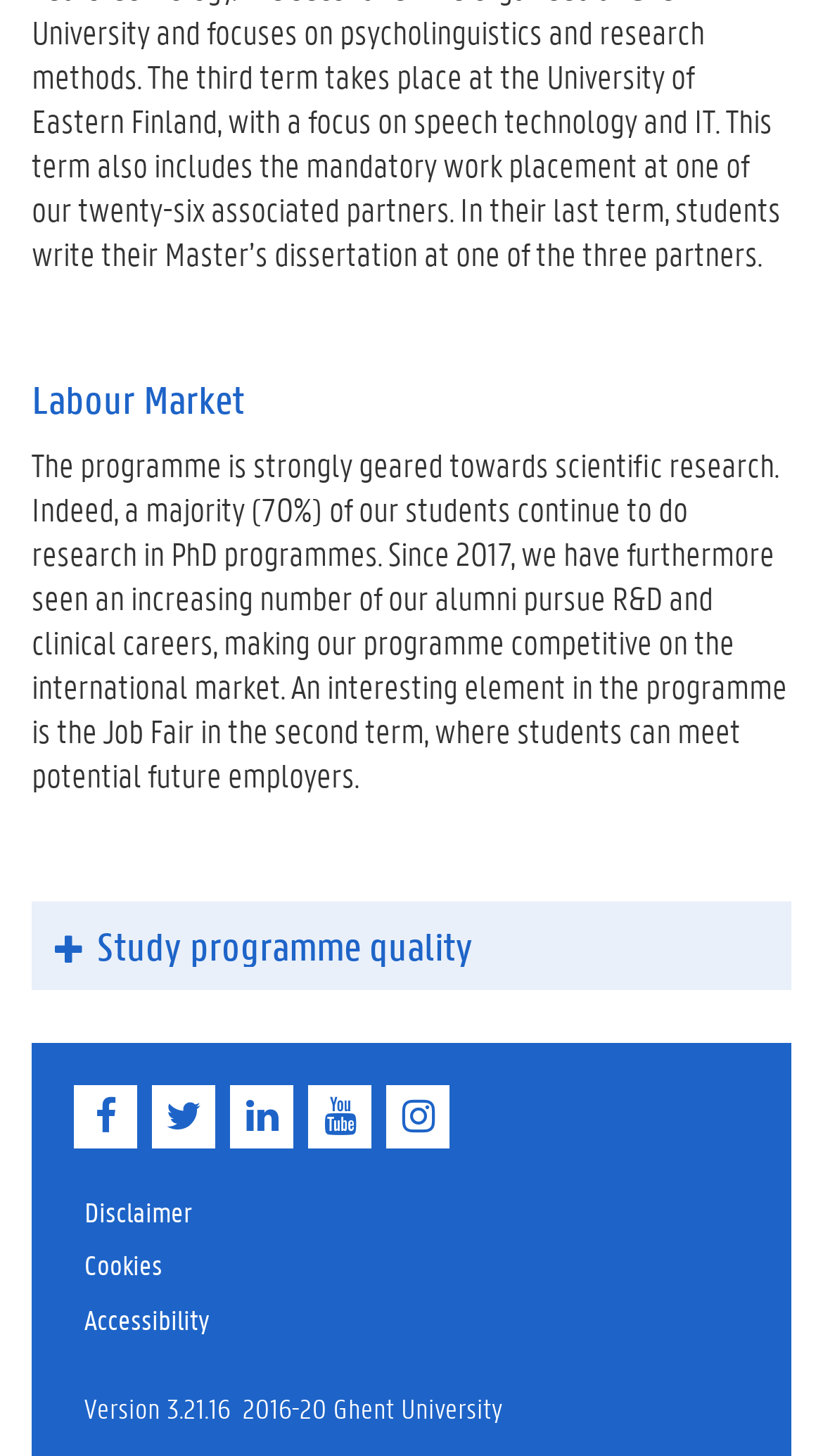Please find the bounding box coordinates of the section that needs to be clicked to achieve this instruction: "Read the disclaimer".

[0.103, 0.819, 0.233, 0.845]